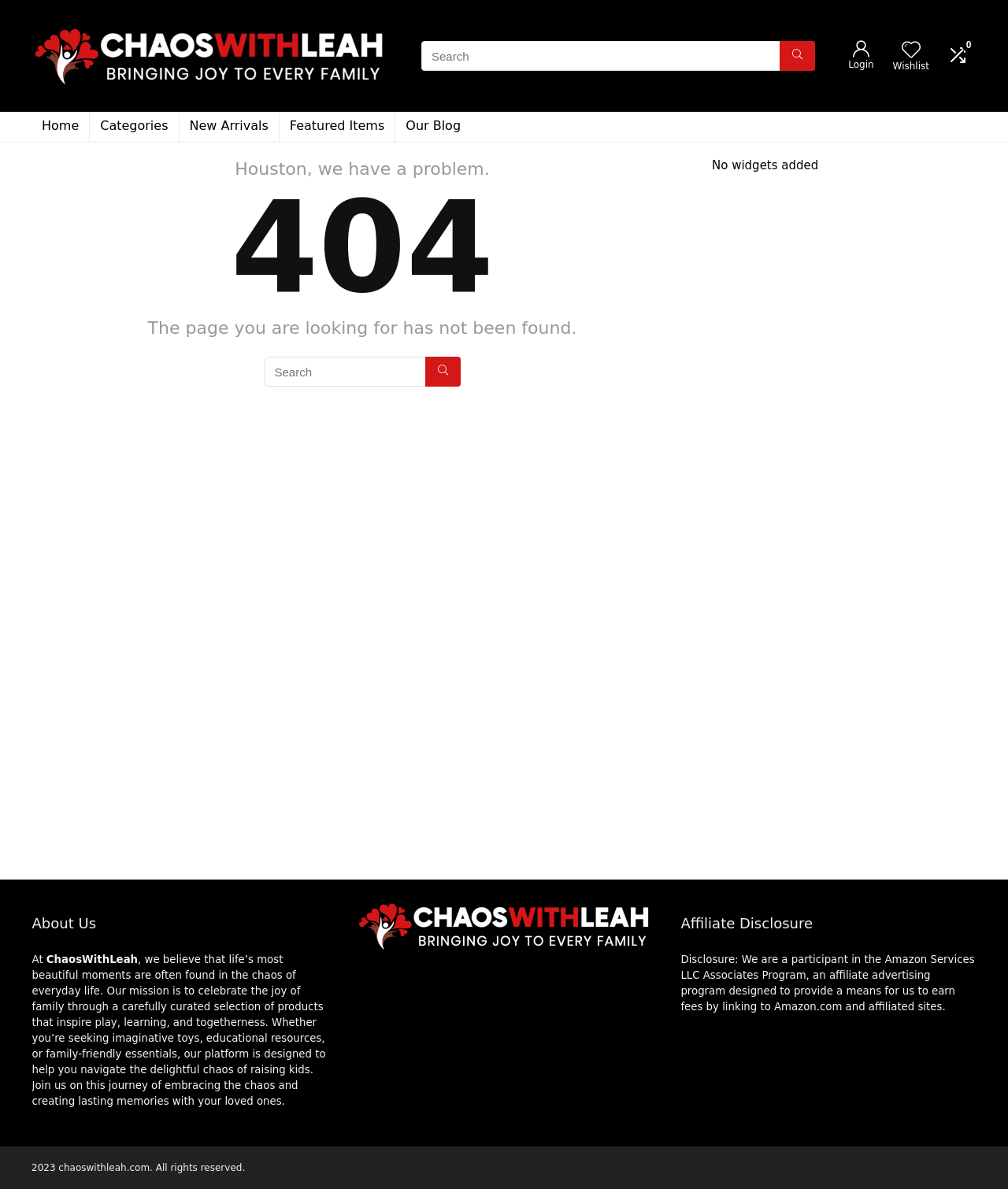Please identify the bounding box coordinates of the element's region that should be clicked to execute the following instruction: "Search for something". The bounding box coordinates must be four float numbers between 0 and 1, i.e., [left, top, right, bottom].

None